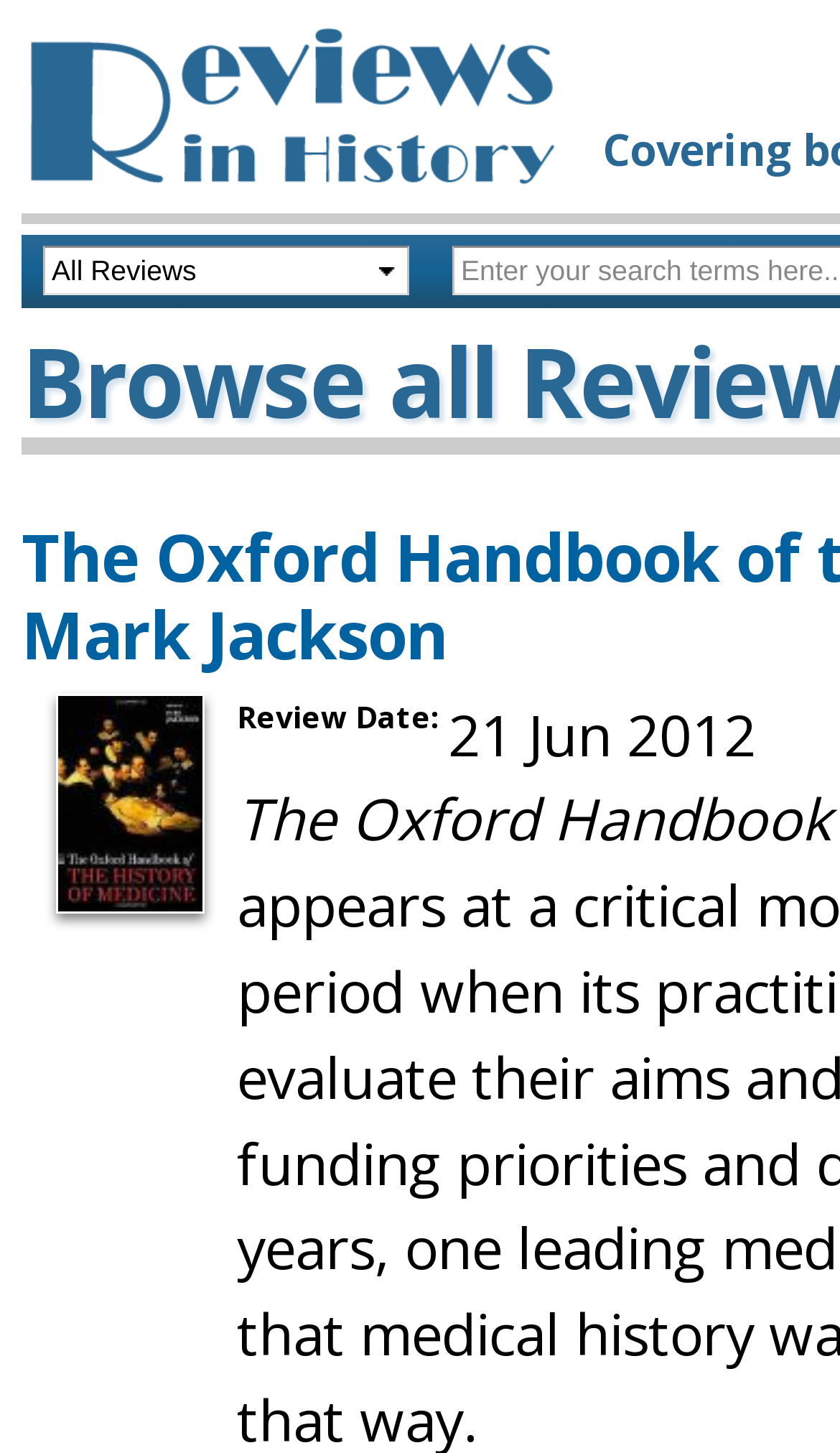Identify the first-level heading on the webpage and generate its text content.

Browse all Reviews